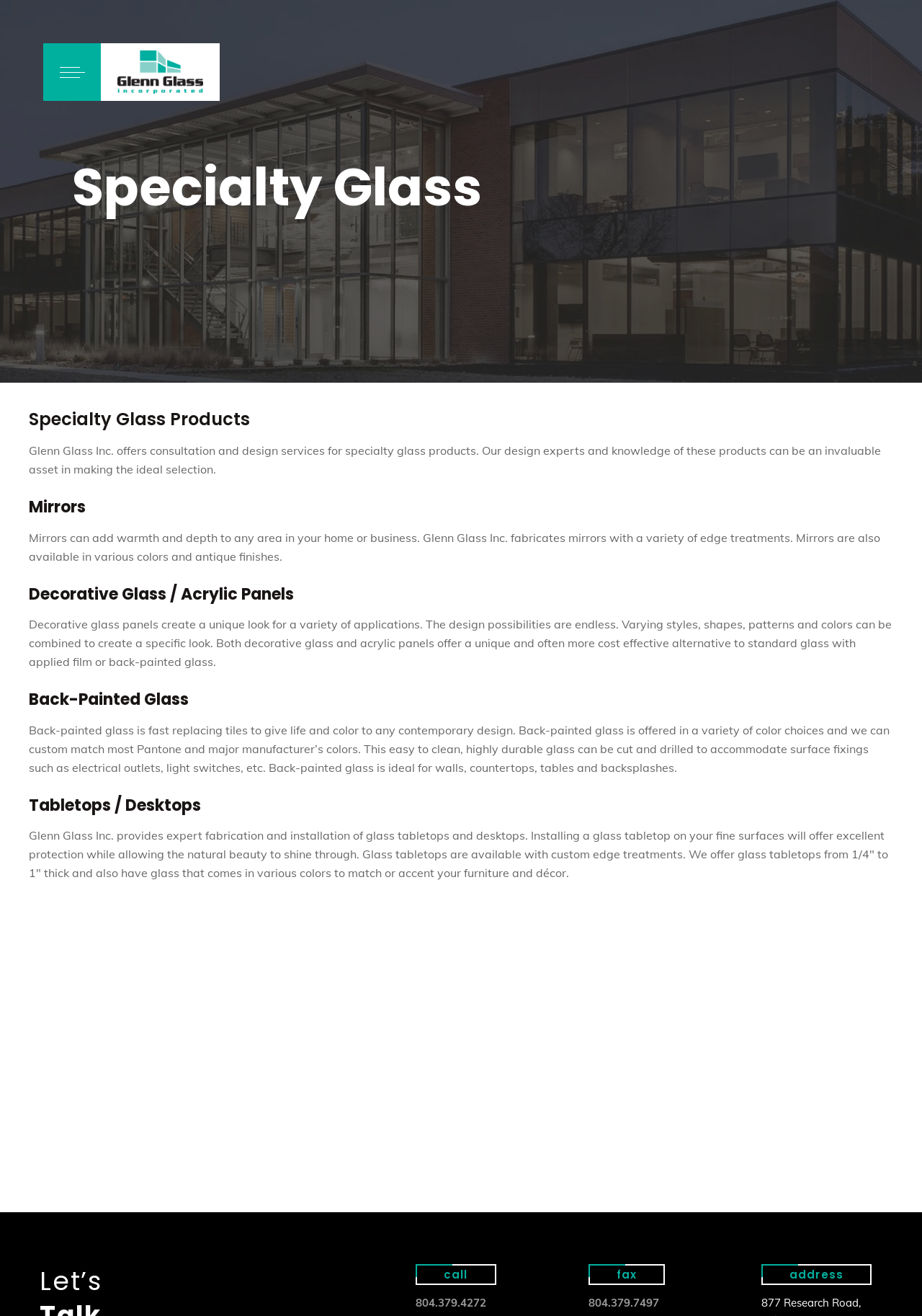What services does Glenn Glass Inc. offer?
Relying on the image, give a concise answer in one word or a brief phrase.

Consultation, design, installation